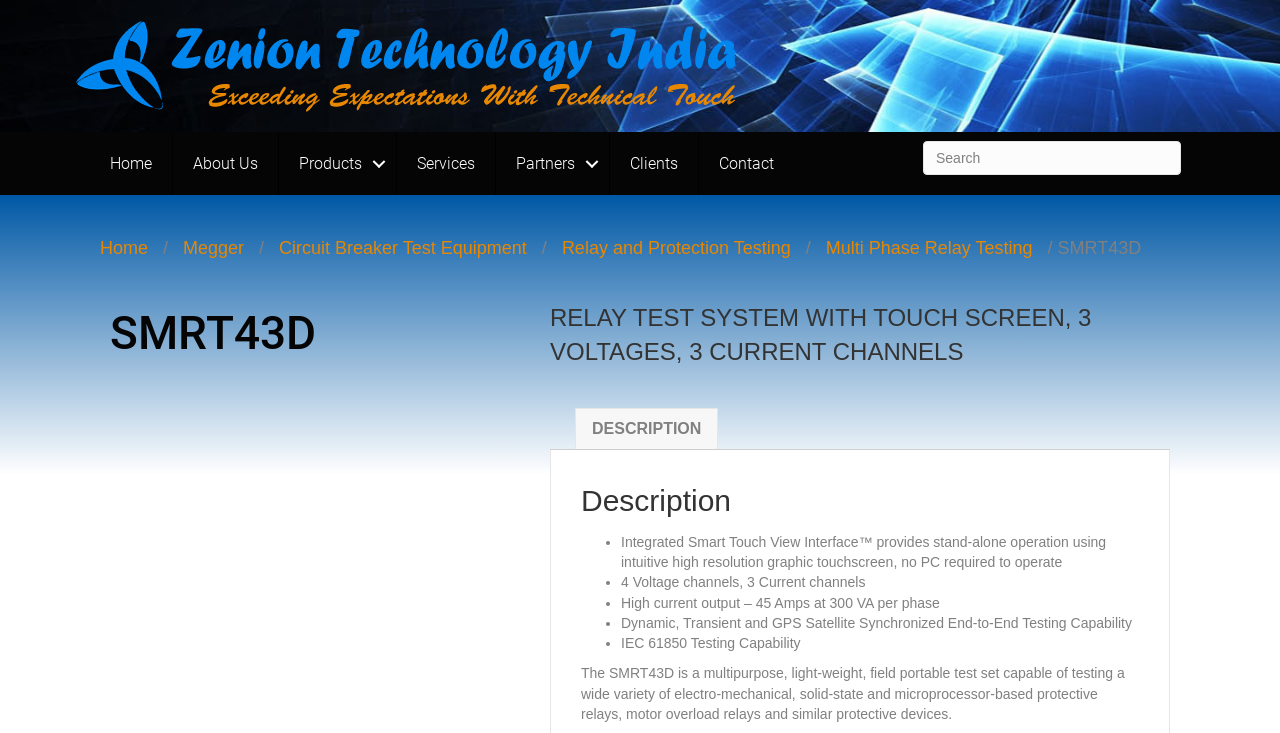Look at the image and answer the question in detail:
What is the name of the company?

The company name is mentioned in the top-left corner of the webpage, where it says 'SMRT43D – Zenion Technology'.